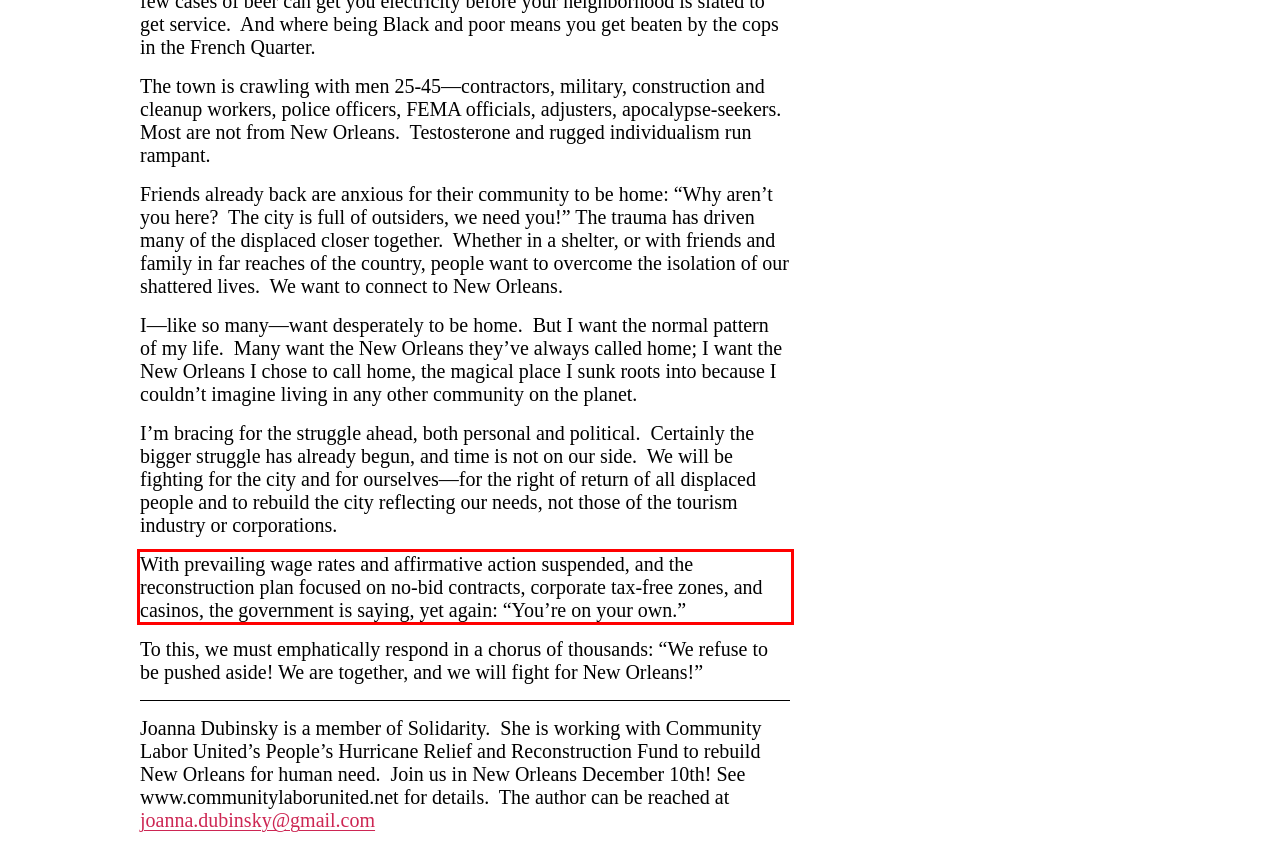Please take the screenshot of the webpage, find the red bounding box, and generate the text content that is within this red bounding box.

With prevailing wage rates and affirmative action suspended, and the reconstruction plan focused on no-bid contracts, corporate tax-free zones, and casinos, the government is saying, yet again: “You’re on your own.”